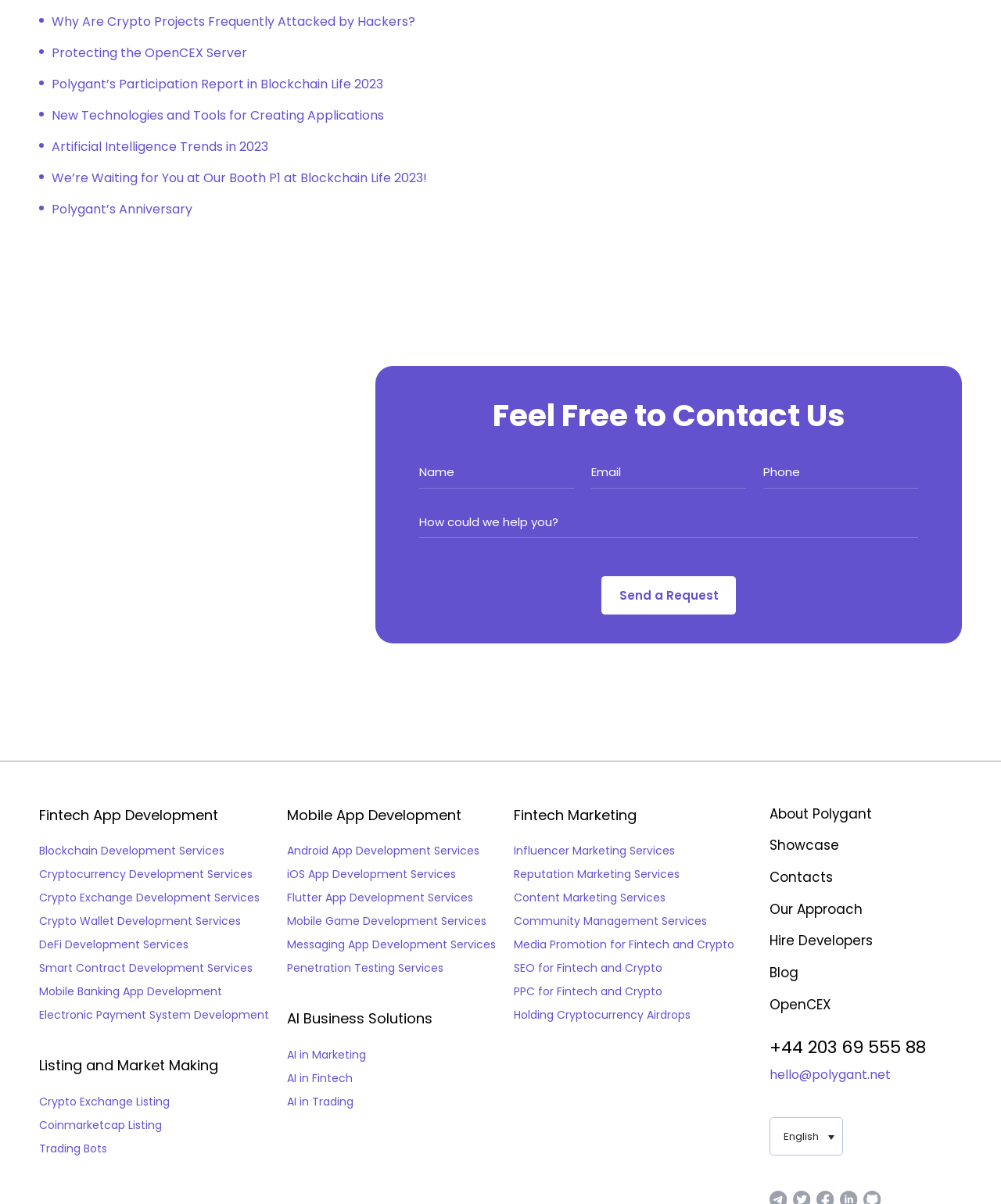Find the bounding box coordinates for the UI element whose description is: "Our Approach". The coordinates should be four float numbers between 0 and 1, in the format [left, top, right, bottom].

[0.769, 0.747, 0.862, 0.763]